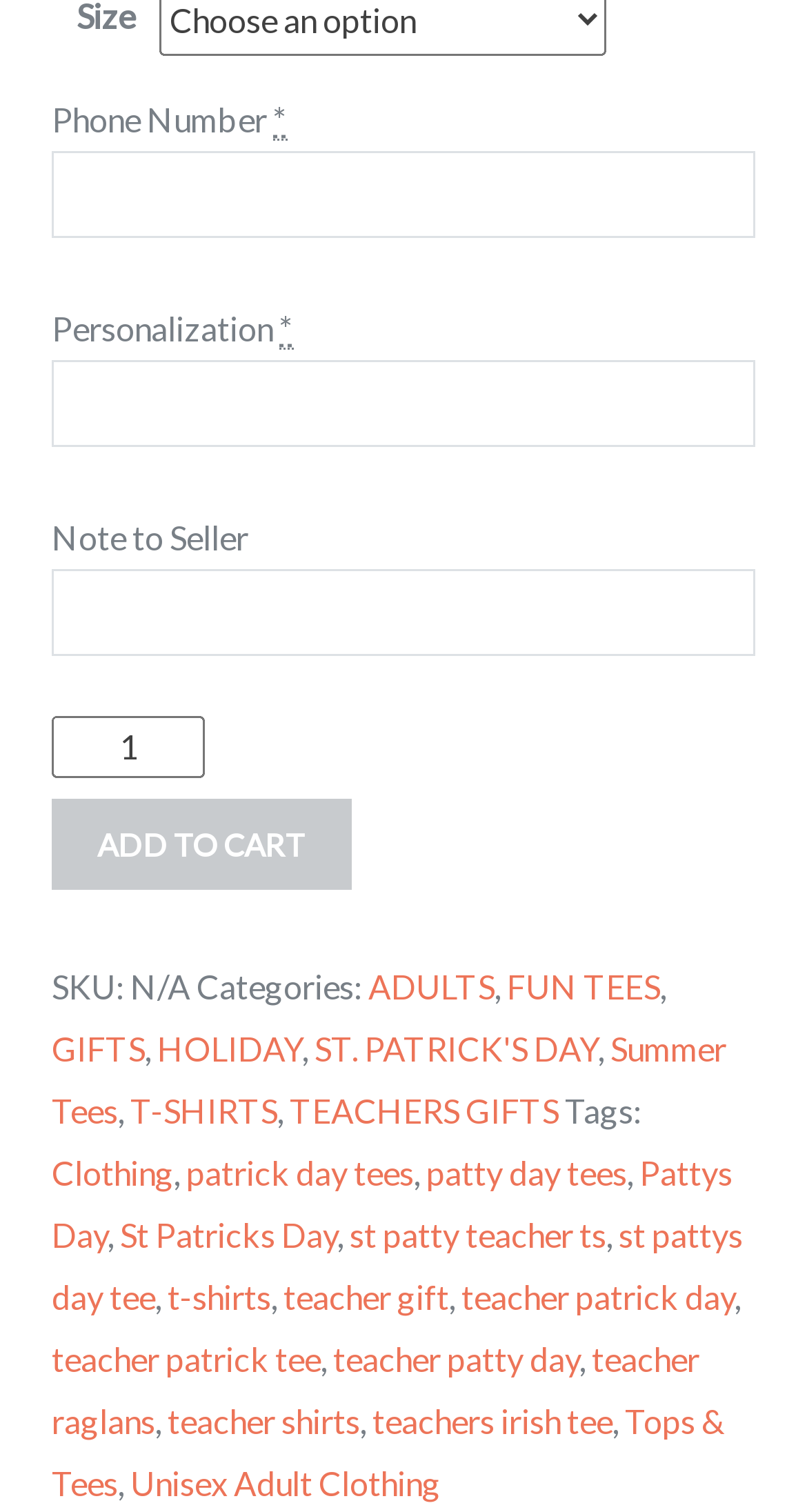Please answer the following question using a single word or phrase: 
What is the required field marked with an asterisk?

Phone Number